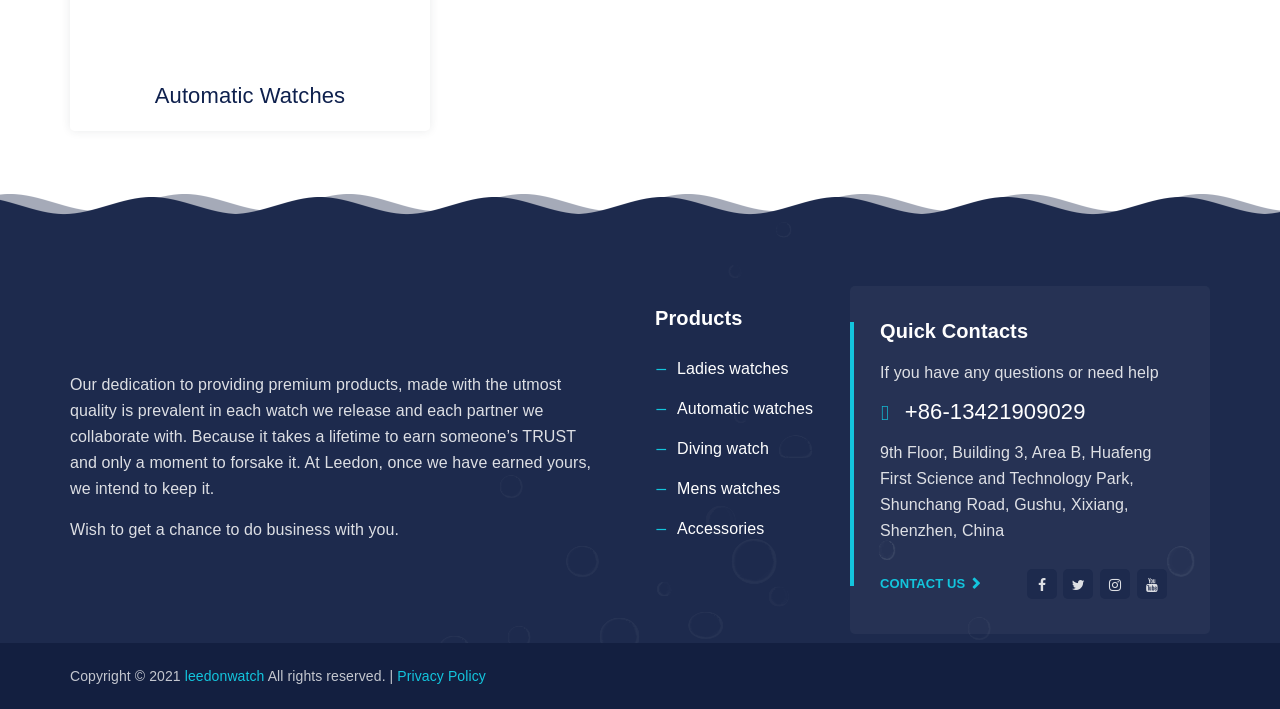Kindly determine the bounding box coordinates of the area that needs to be clicked to fulfill this instruction: "Contact us".

[0.688, 0.812, 0.767, 0.833]